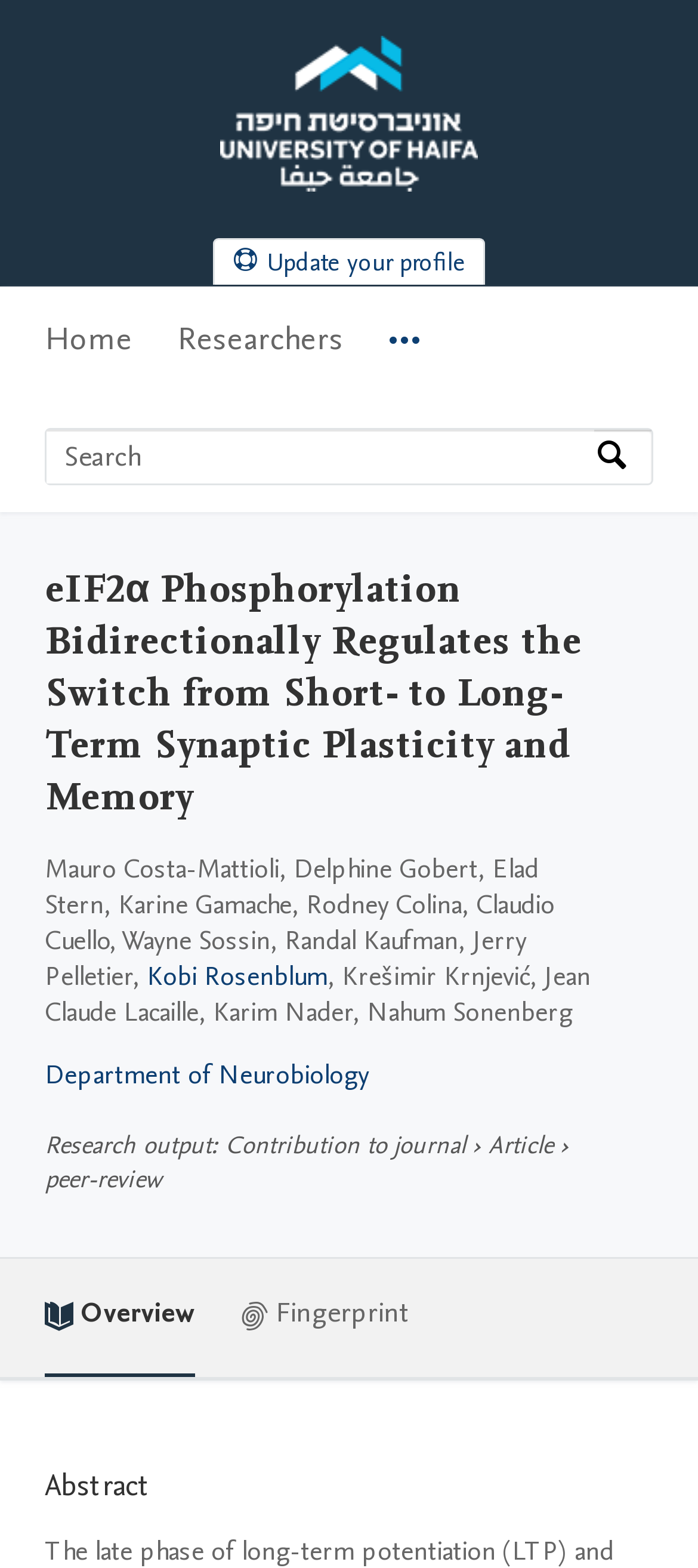From the details in the image, provide a thorough response to the question: What type of research output is this?

I searched for the research output type and found it mentioned as 'Article' in the webpage.